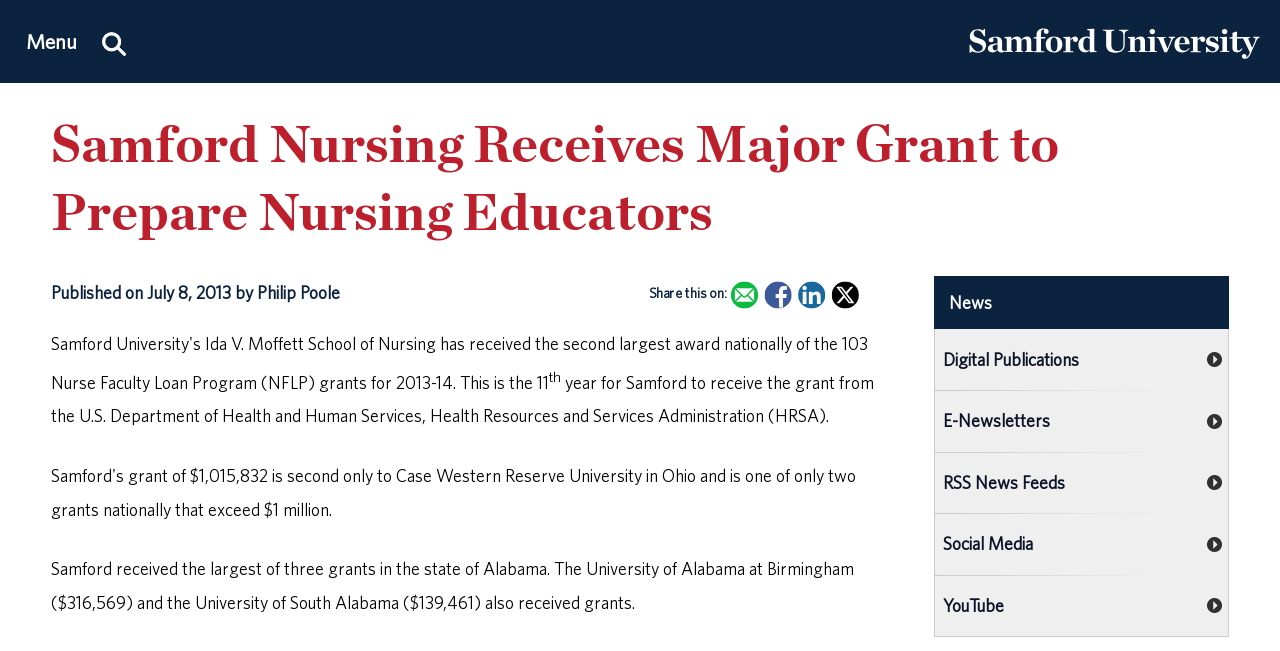Identify the bounding box coordinates for the UI element described as follows: "E-Newsletters". Ensure the coordinates are four float numbers between 0 and 1, formatted as [left, top, right, bottom].

[0.731, 0.6, 0.959, 0.694]